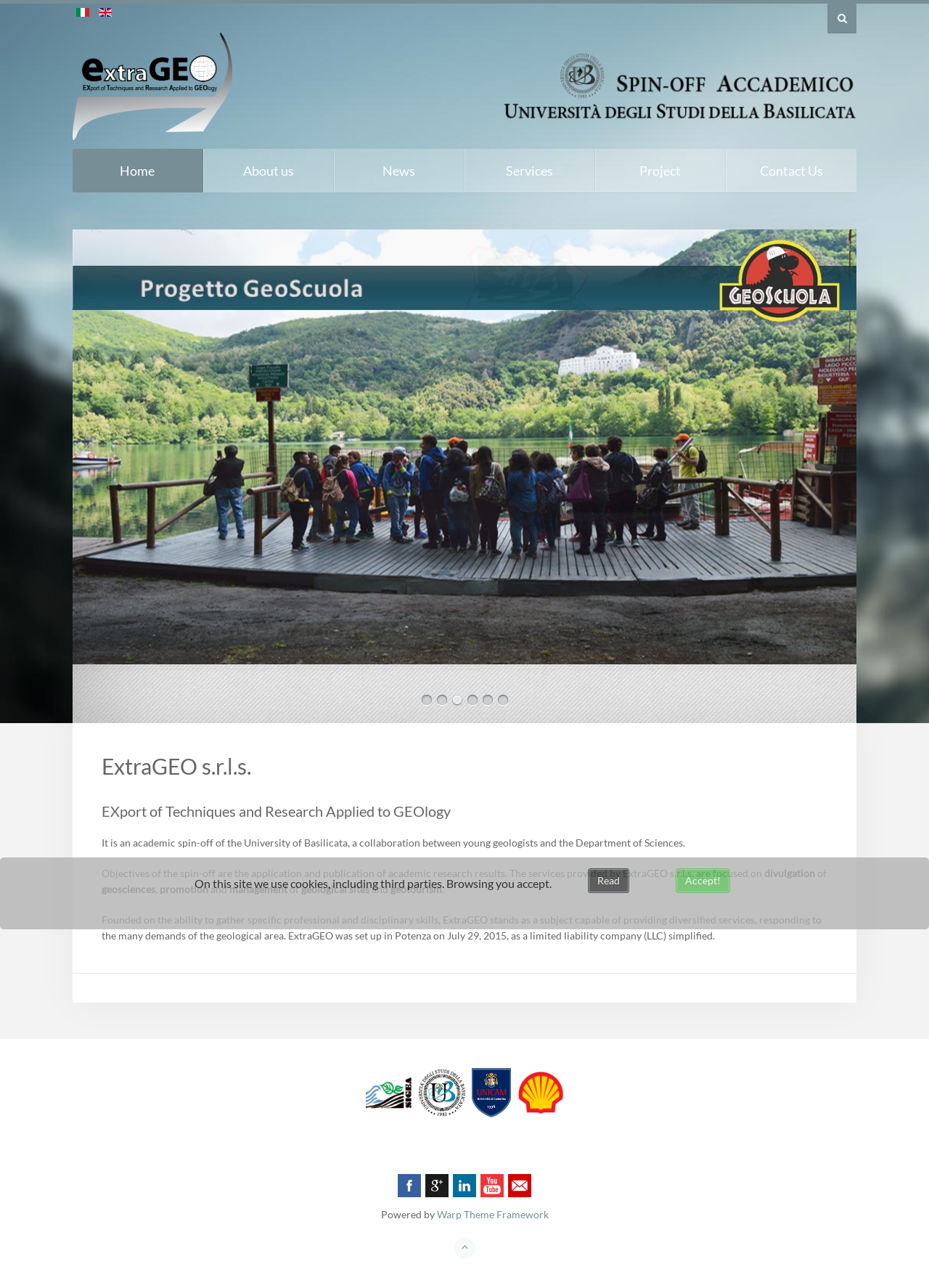Identify the bounding box coordinates necessary to click and complete the given instruction: "Go to Home page".

[0.078, 0.116, 0.219, 0.149]